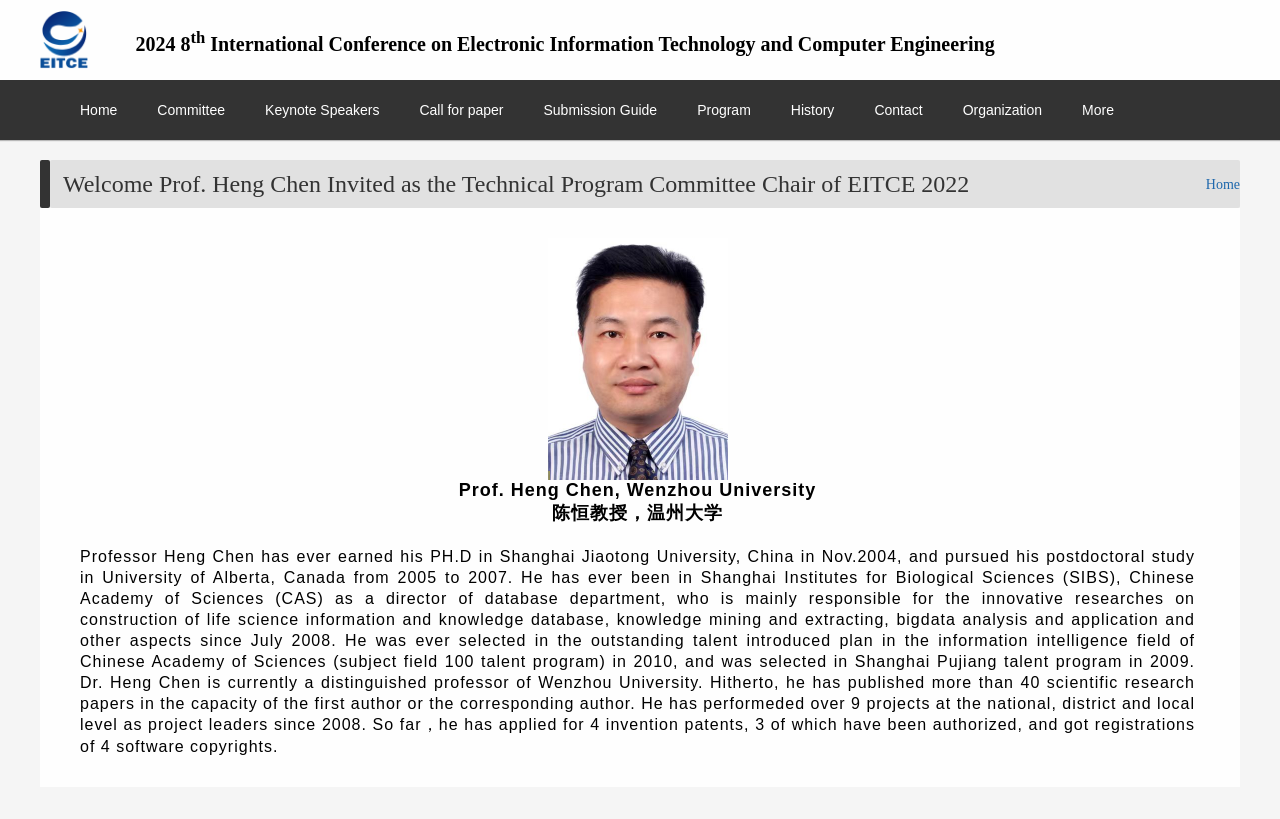What is the name of the university where Prof. Heng Chen is currently a distinguished professor?
Look at the image and respond to the question as thoroughly as possible.

According to the webpage, Prof. Heng Chen is currently a distinguished professor of Wenzhou University, as mentioned in the text 'Prof. Heng Chen, Wenzhou University'.